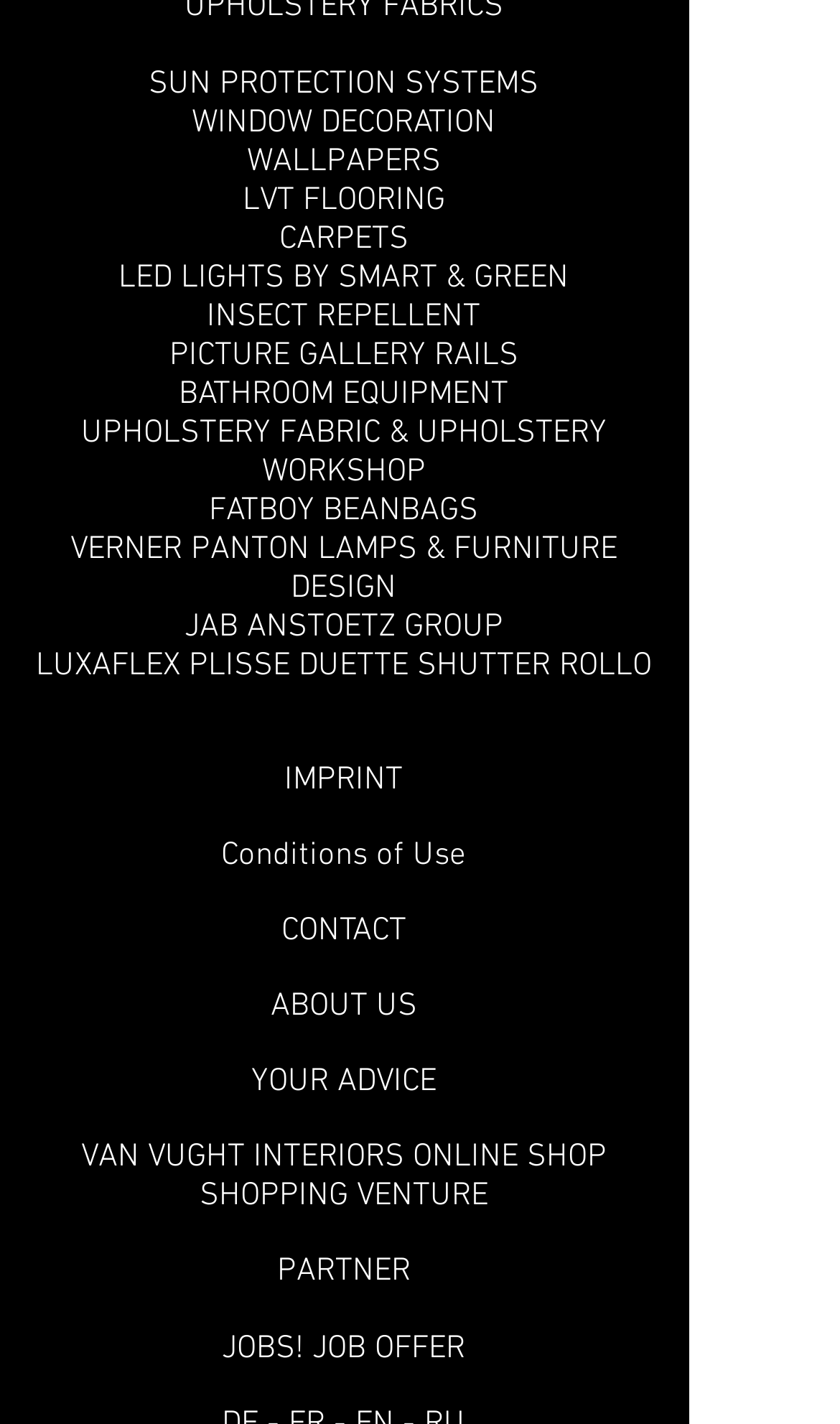Please look at the image and answer the question with a detailed explanation: How many categories are listed?

From the headings 'SUN PROTECTION SYSTEMS', 'WINDOW DECORATION', 'WALLPAPERS', 'LVT FLOORING', 'CARPETS', 'LED LIGHTS BY SMART & GREEN', 'INSECT REPELLENT', 'PICTURE GALLERY RAILS', 'BATHROOM EQUIPMENT', 'UPHOLSTERY FABRIC & UPHOLSTERY WORKSHOP', 'FATBOY BEANBAGS', 'VERNER PANTON LAMPS & FURNITURE DESIGN', and 'JAB ANSTOETZ GROUP', we can count a total of 14 categories listed.